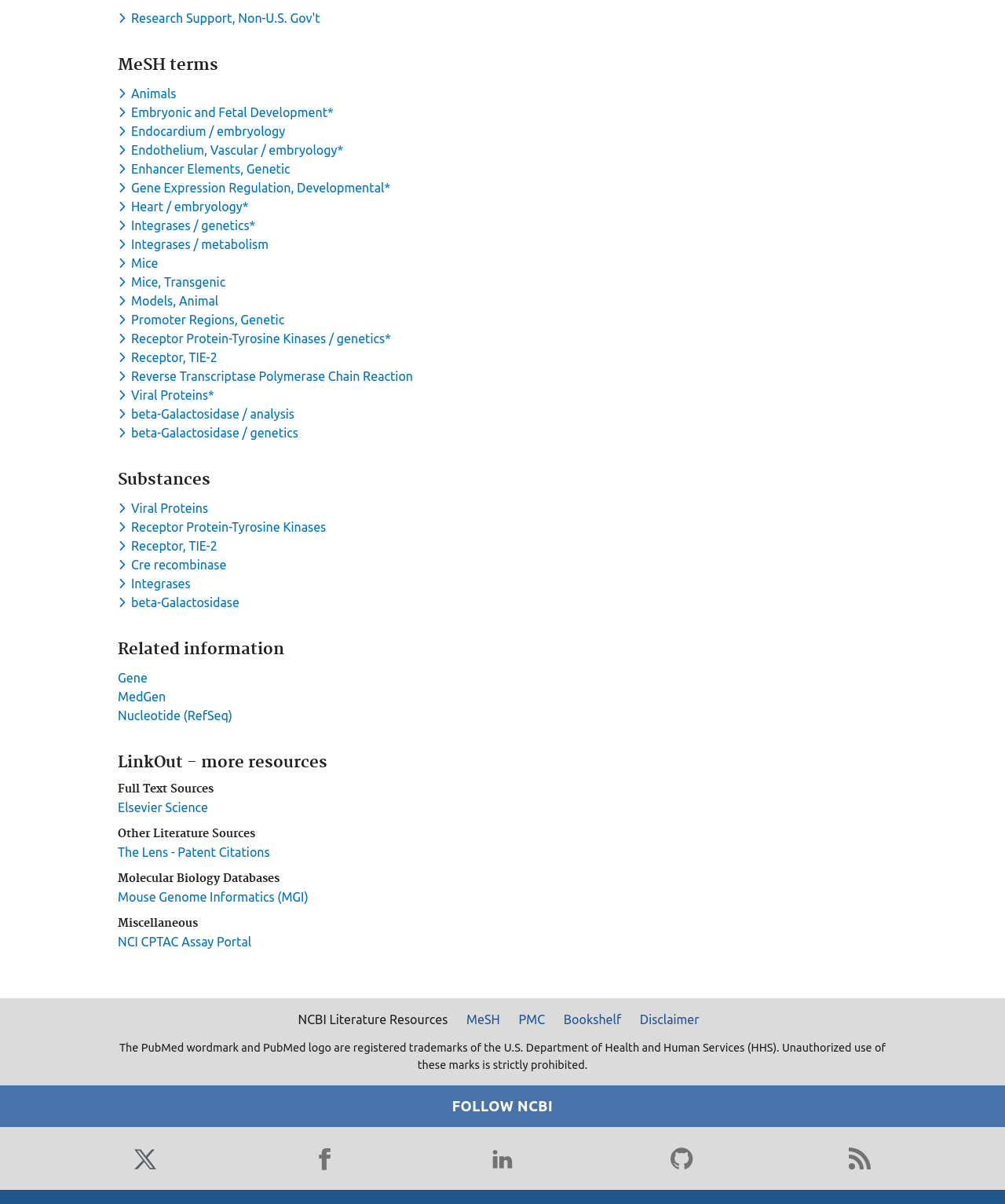Please identify the bounding box coordinates of the element's region that I should click in order to complete the following instruction: "Follow NCBI on Twitter". The bounding box coordinates consist of four float numbers between 0 and 1, i.e., [left, top, right, bottom].

[0.129, 0.949, 0.16, 0.975]